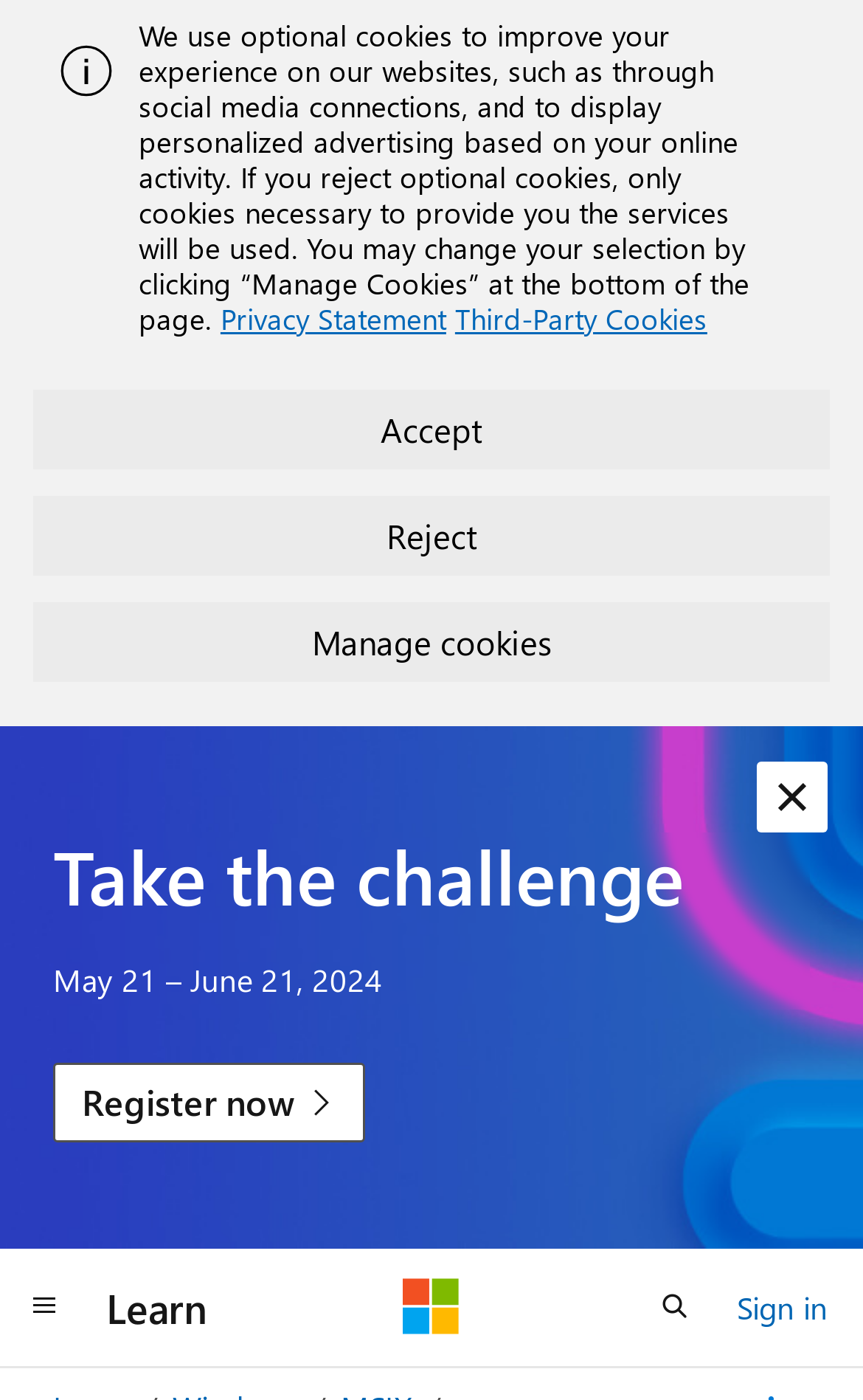Identify the bounding box coordinates of the region I need to click to complete this instruction: "register for the challenge".

[0.062, 0.759, 0.424, 0.816]